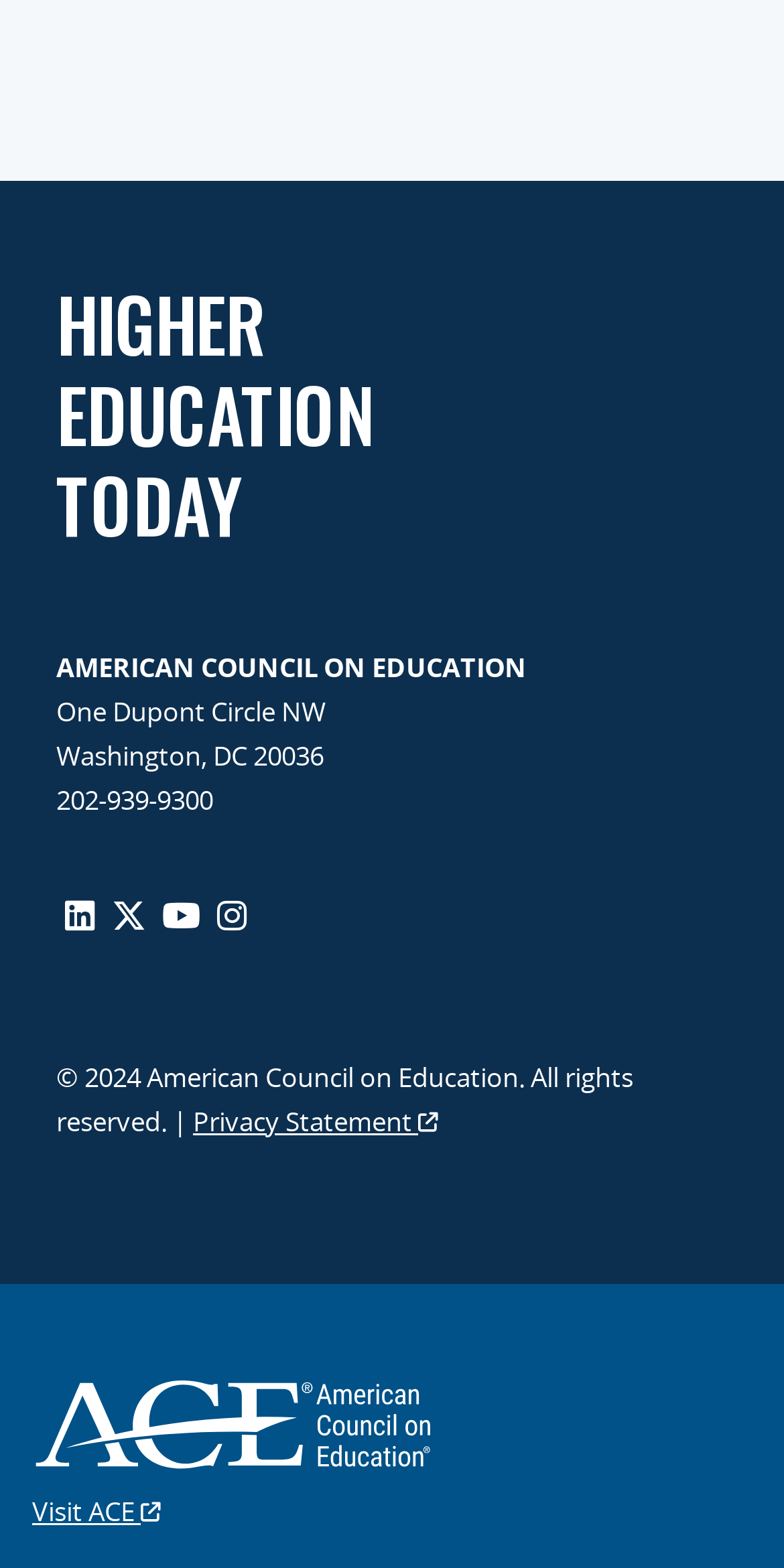Please specify the bounding box coordinates of the area that should be clicked to accomplish the following instruction: "Visit ACE". The coordinates should consist of four float numbers between 0 and 1, i.e., [left, top, right, bottom].

[0.041, 0.95, 0.959, 0.978]